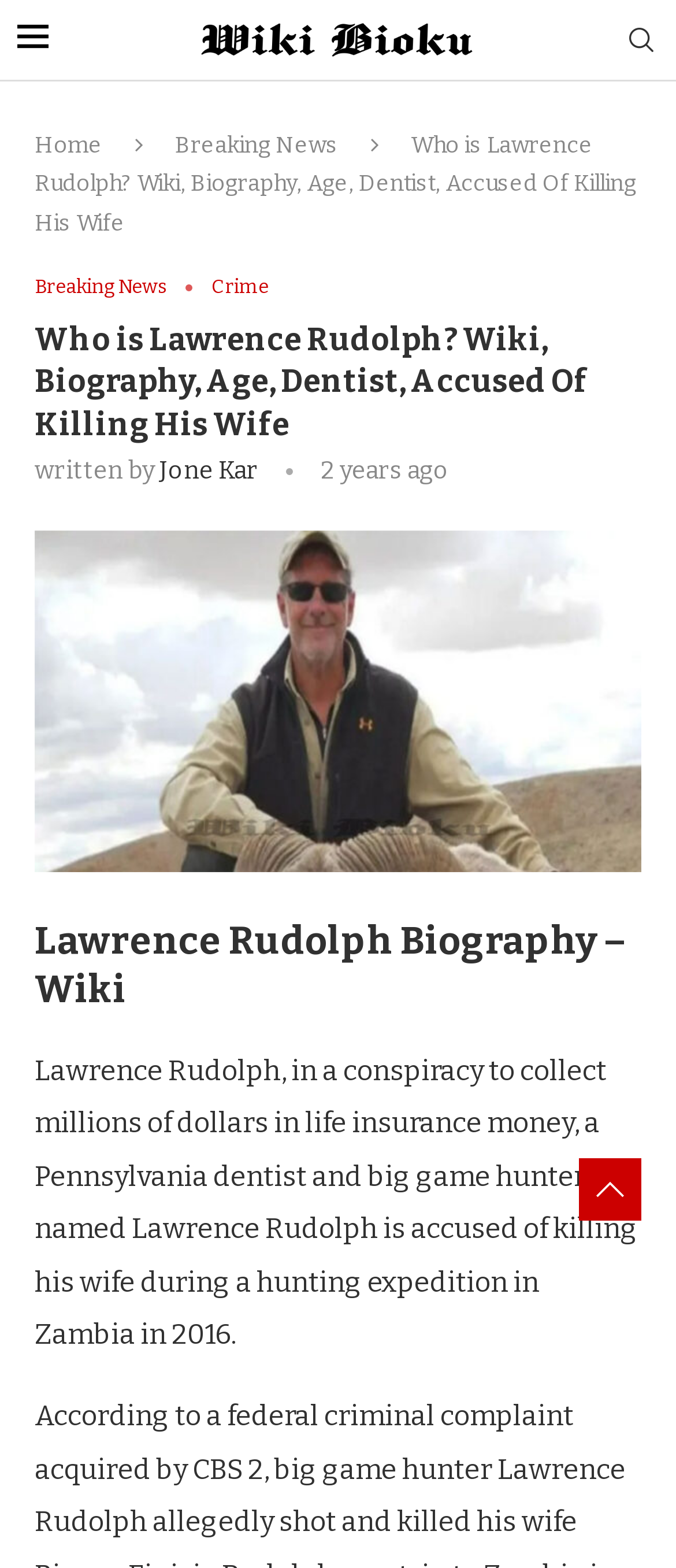What is the occupation of Lawrence Rudolph?
Kindly offer a comprehensive and detailed response to the question.

I found the answer by reading the heading 'Who is Lawrence Rudolph? Wiki, Biography, Age, Dentist, Accused Of Killing His Wife' and the StaticText 'Lawrence Rudolph, in a conspiracy to collect millions of dollars in life insurance money, a Pennsylvania dentist and big game hunter named Lawrence Rudolph is accused of killing his wife during a hunting expedition in Zambia in 2016.'